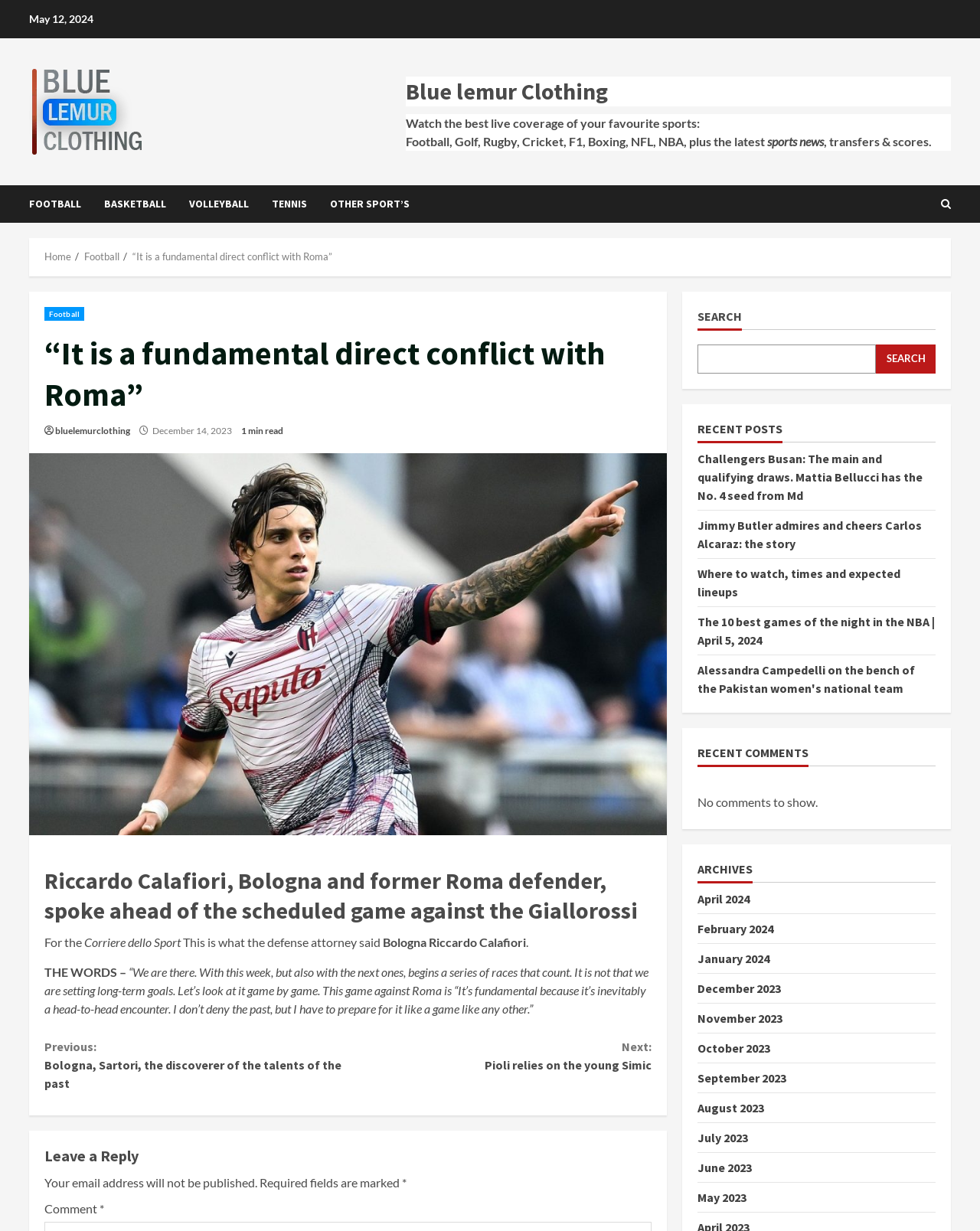What is the date of the article?
Using the screenshot, give a one-word or short phrase answer.

December 14, 2023